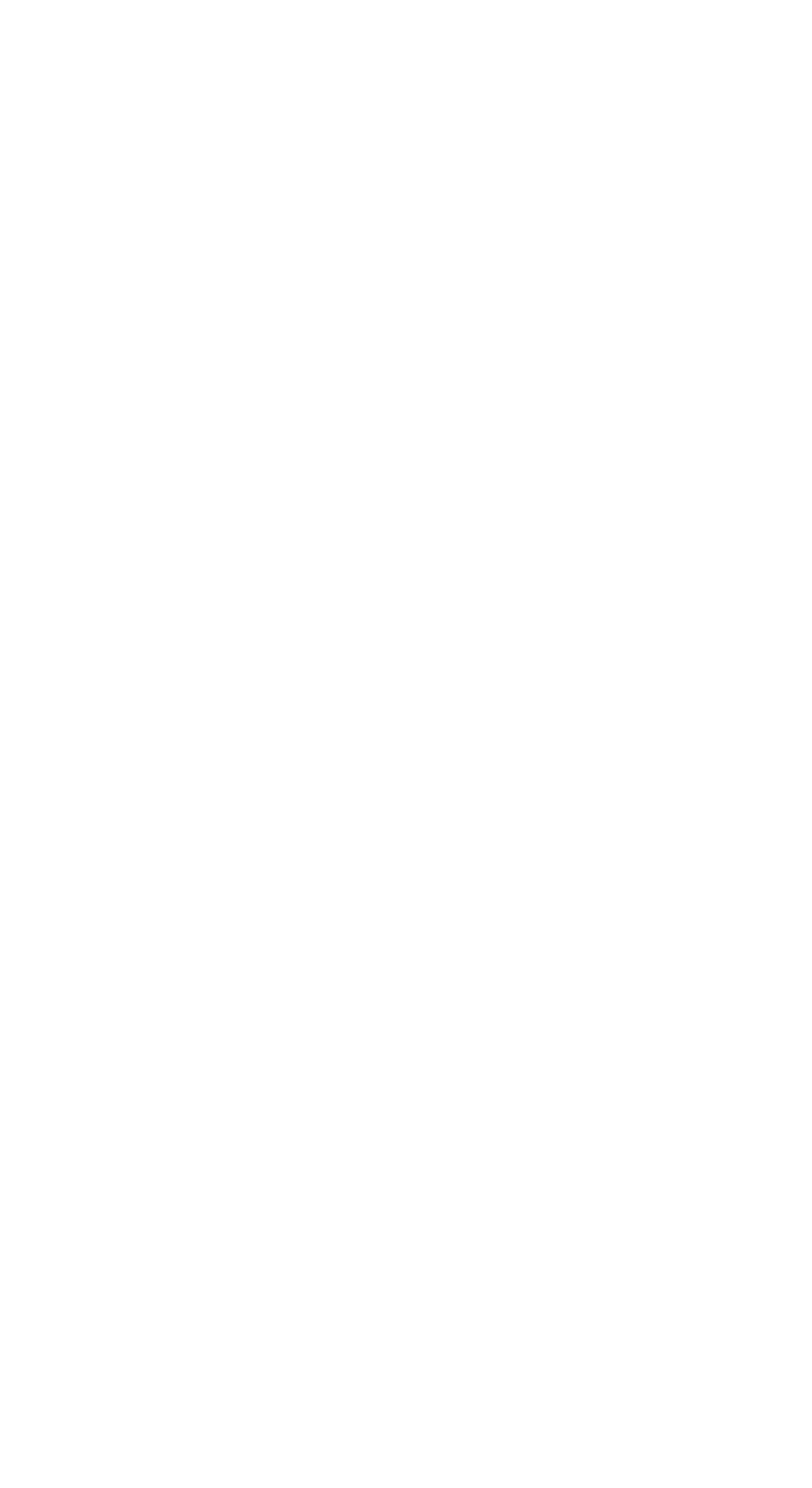What is the price of the first tyre?
Make sure to answer the question with a detailed and comprehensive explanation.

I looked at the StaticText element with the price information, which is '£34.99', located below the image of the first tyre.